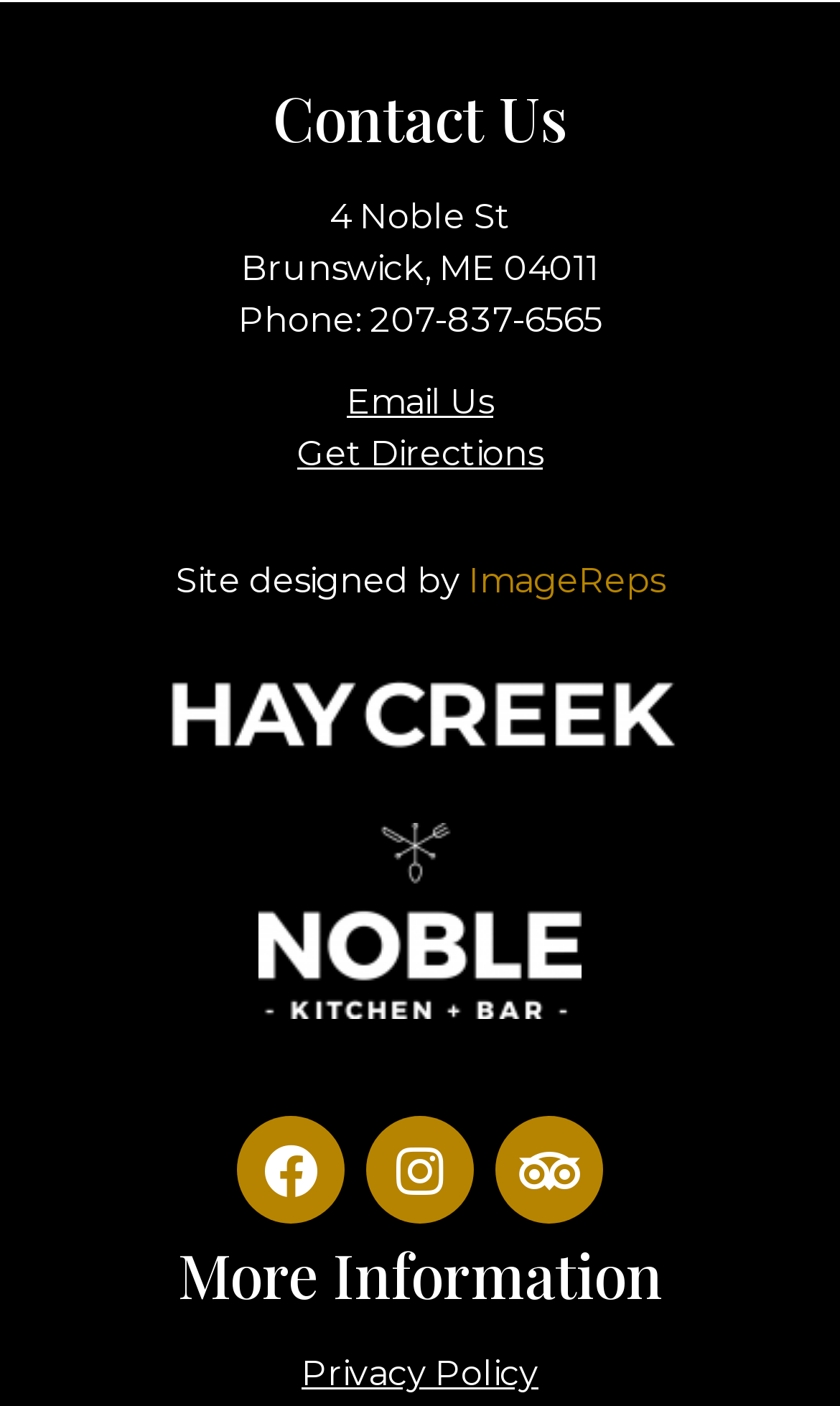What is the second logo from the top?
Based on the visual content, answer with a single word or a brief phrase.

noble-kitchen-logo-footer